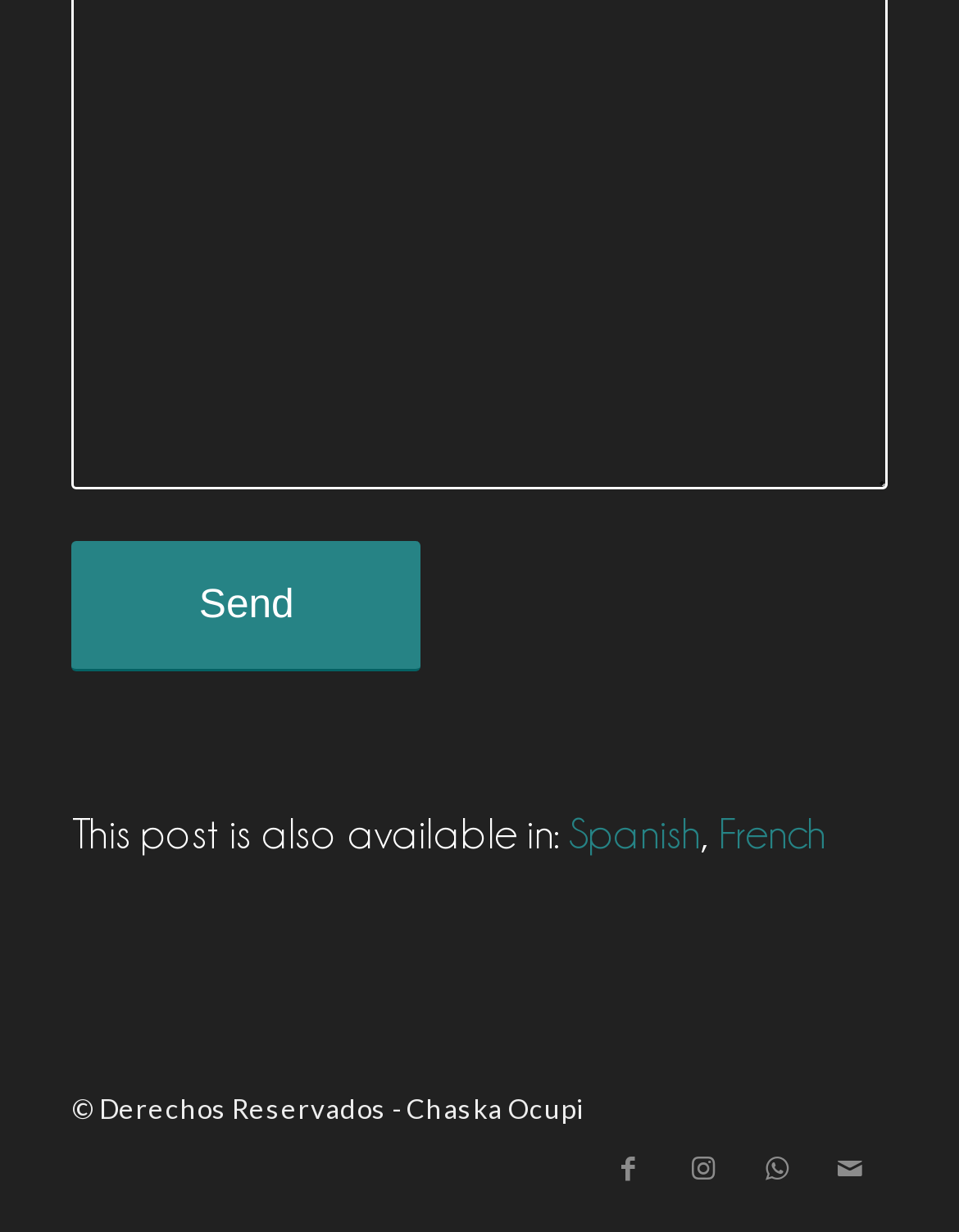What is the text above the social media links?
Please ensure your answer to the question is detailed and covers all necessary aspects.

By analyzing the bounding box coordinates, I found that the StaticText element '© Derechos Reservados - Chaska Ocupi' is located above the social media links, which suggests that it contains copyright information.